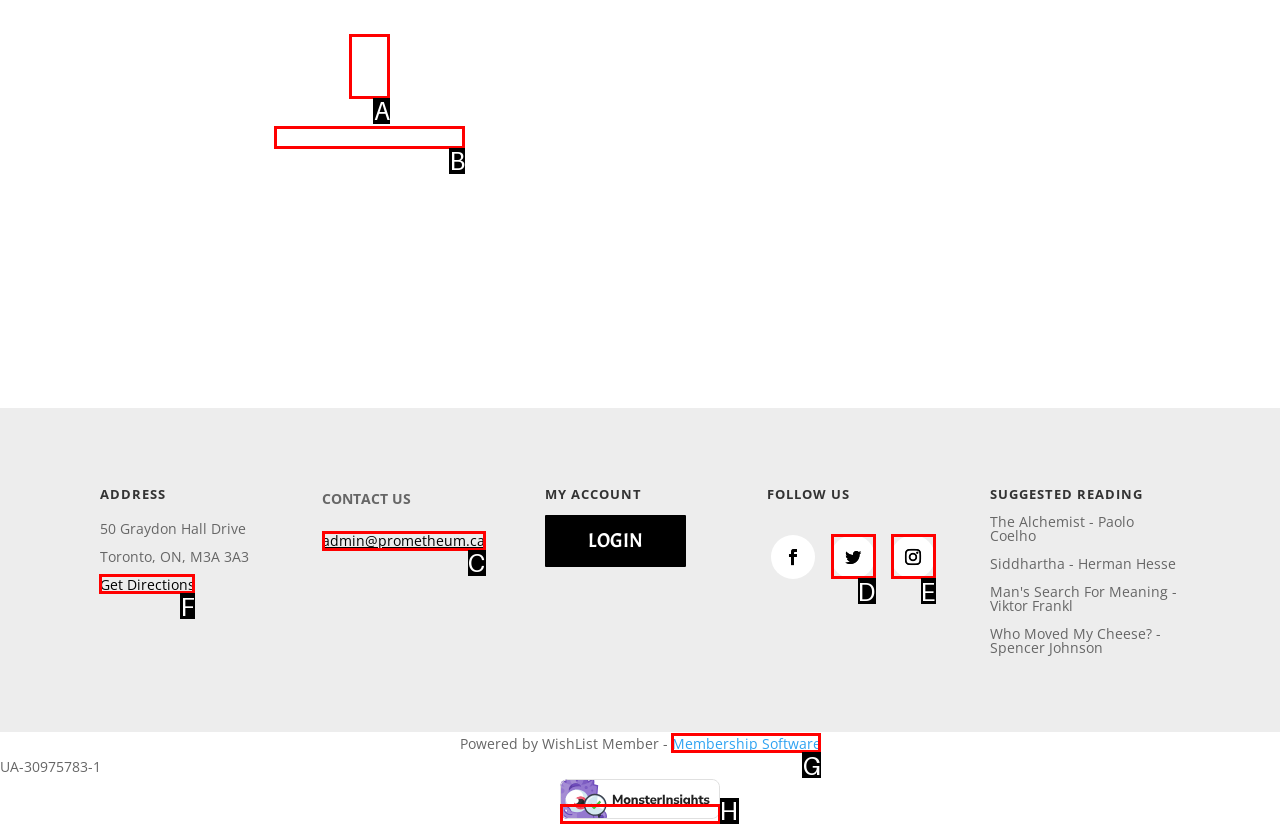Choose the HTML element to click for this instruction: Get directions to the address Answer with the letter of the correct choice from the given options.

F